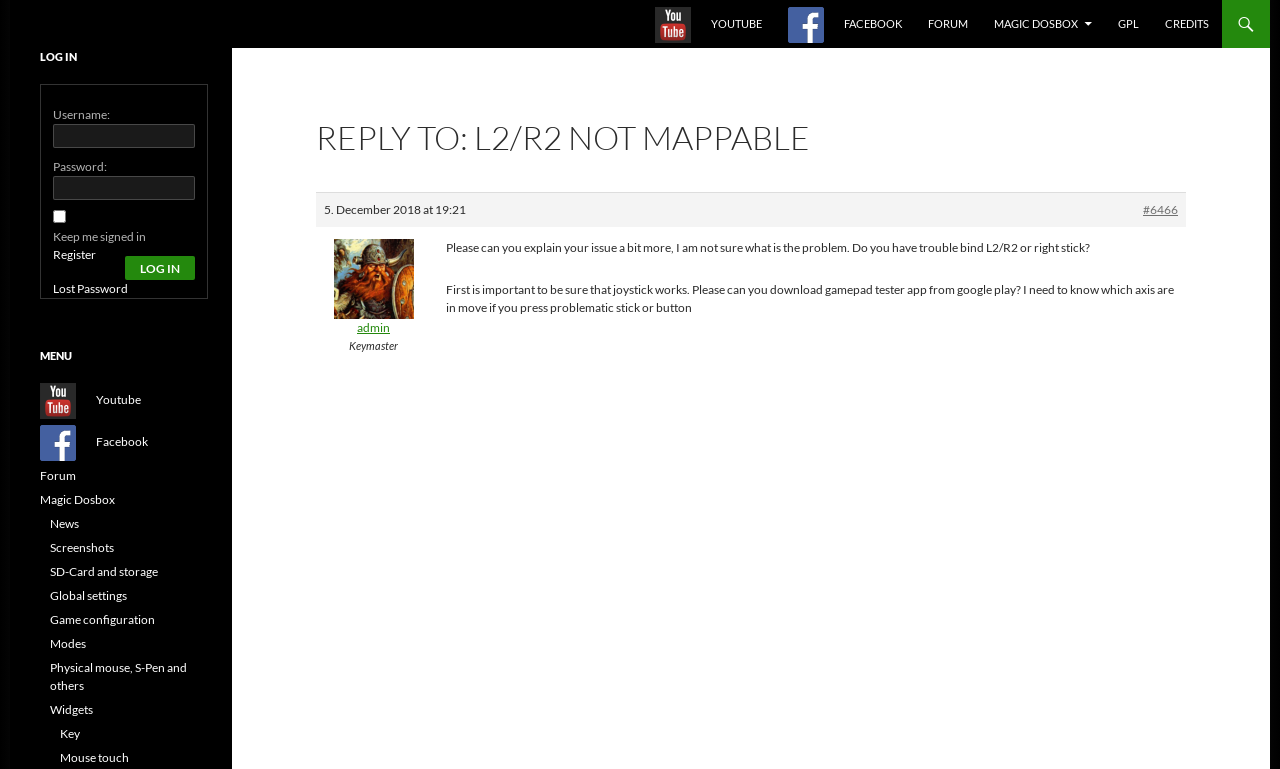Determine the bounding box coordinates for the area that should be clicked to carry out the following instruction: "Contact Shep".

None